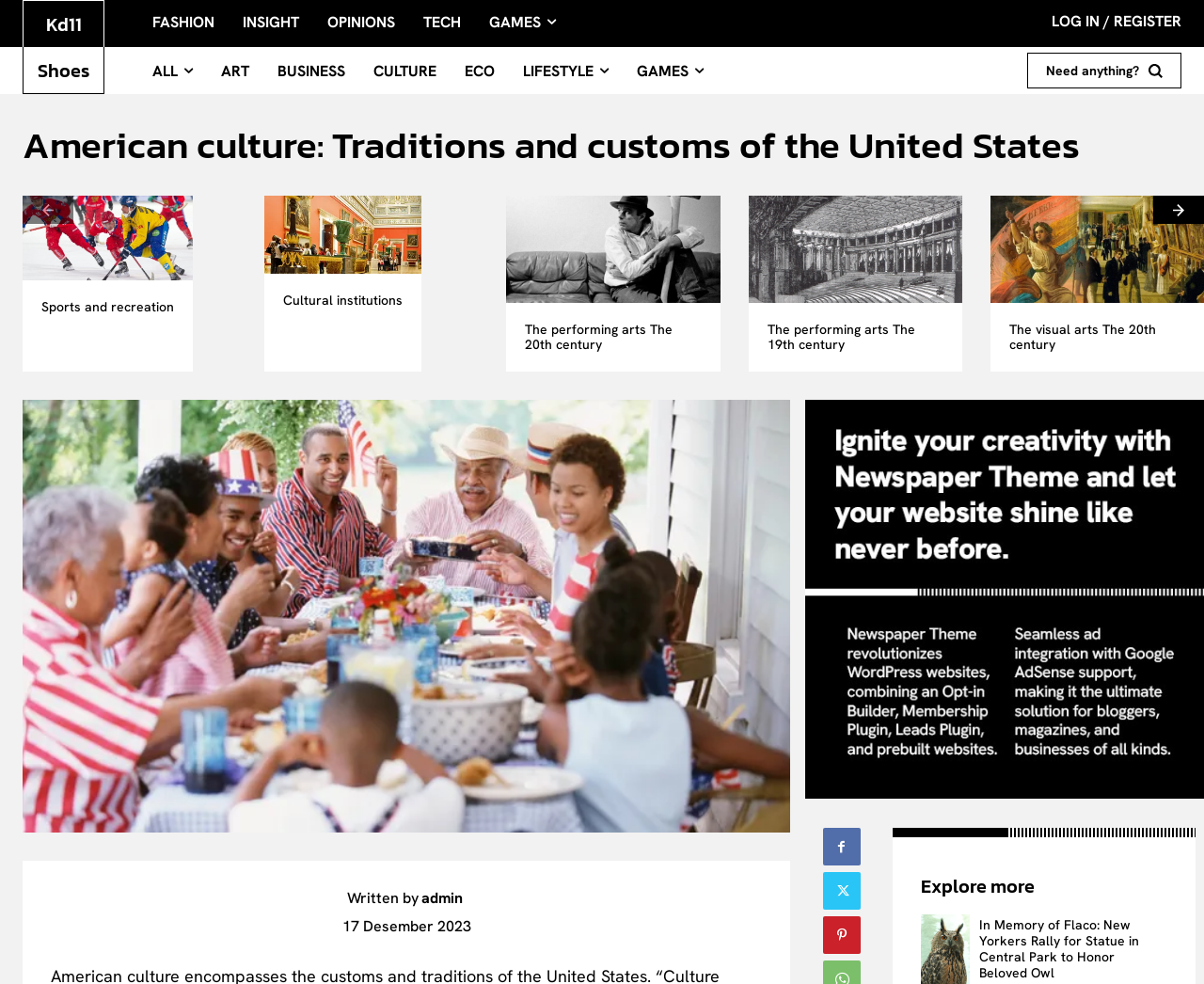Can you provide the bounding box coordinates for the element that should be clicked to implement the instruction: "Read about Sports and recreation"?

[0.019, 0.199, 0.16, 0.285]